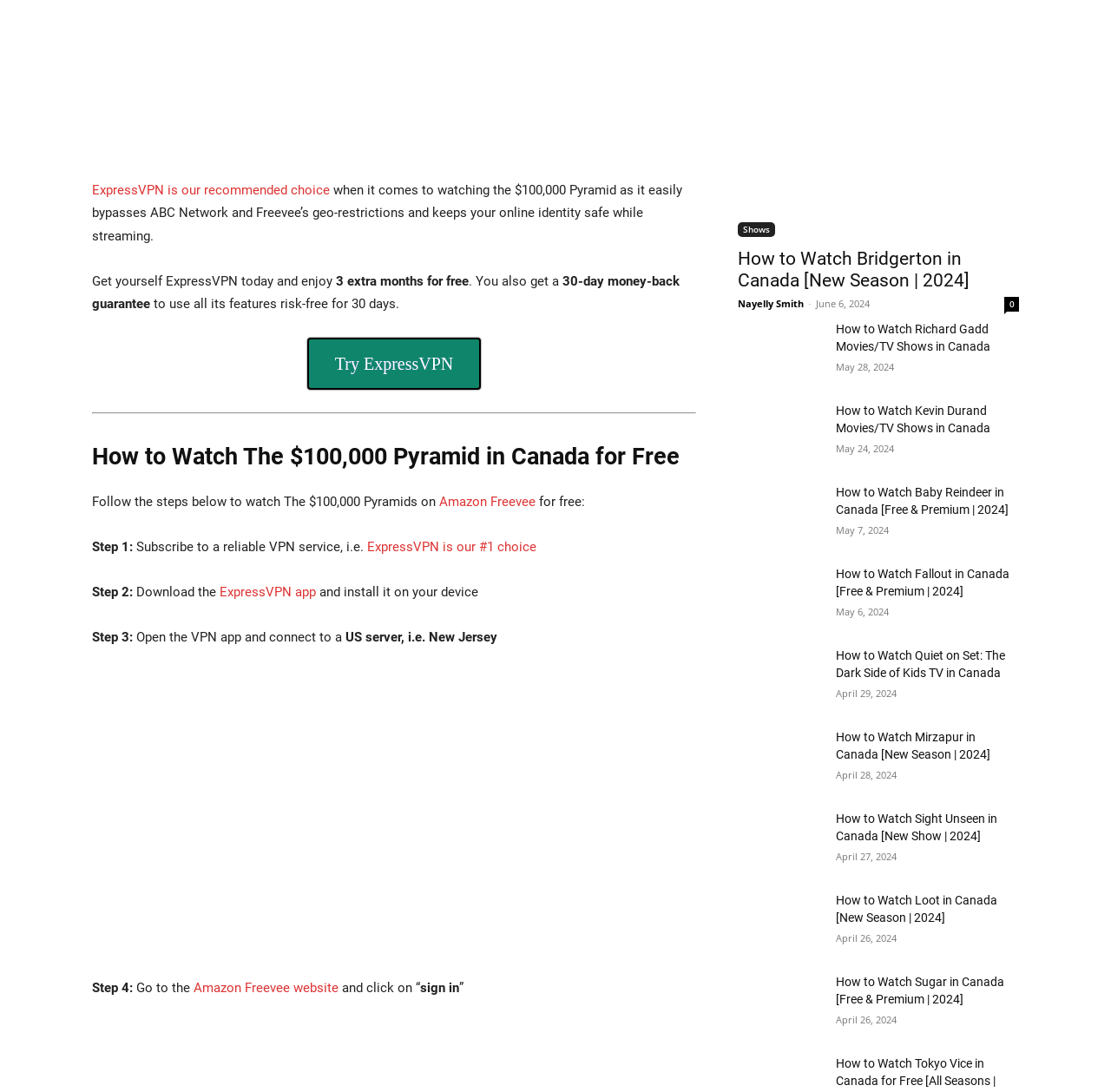Please identify the bounding box coordinates of the element's region that I should click in order to complete the following instruction: "Read more about 'How to Watch Bridgerton in Canada [New Season | 2024]' ". The bounding box coordinates consist of four float numbers between 0 and 1, i.e., [left, top, right, bottom].

[0.664, 0.031, 0.917, 0.217]